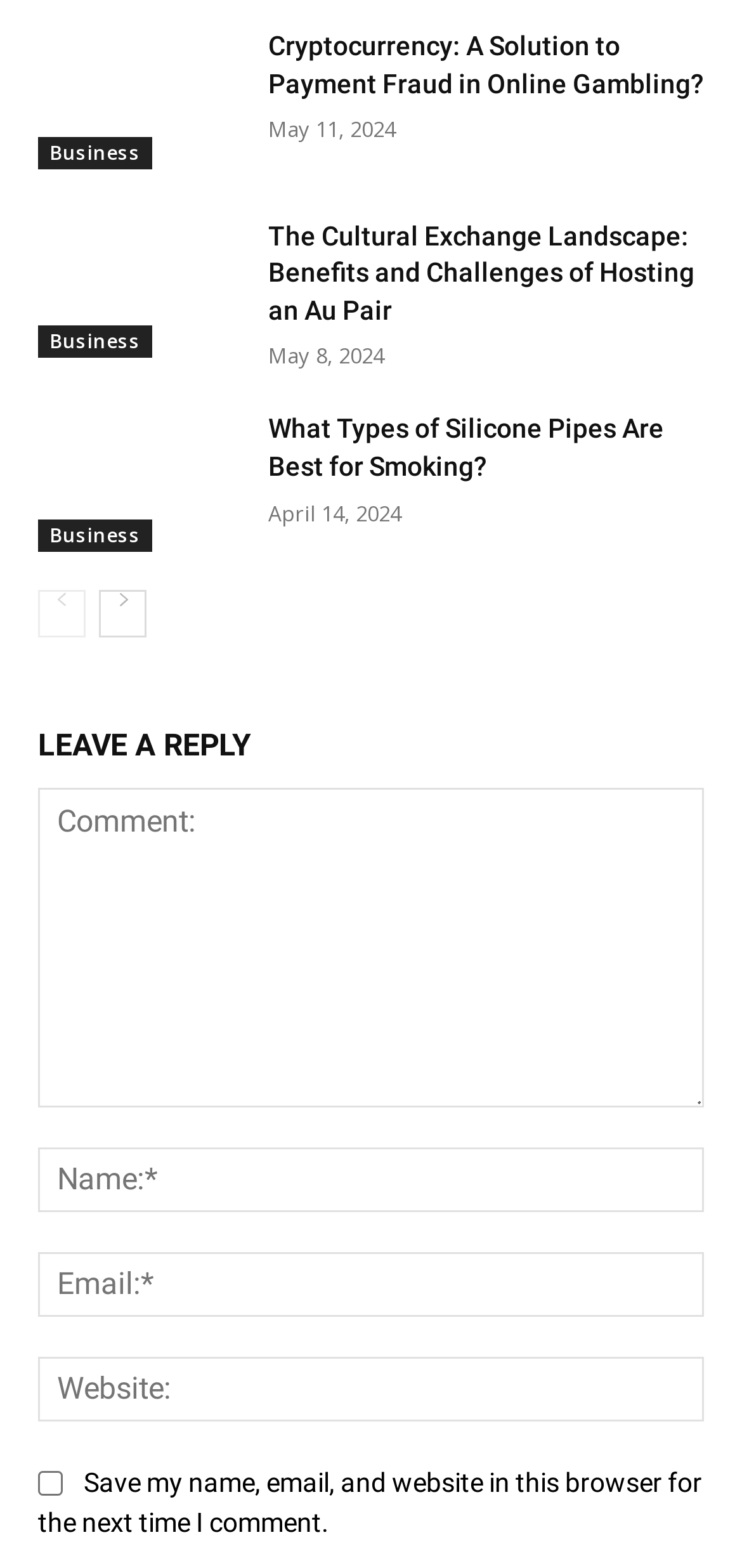Please provide the bounding box coordinates for the element that needs to be clicked to perform the instruction: "Leave a reply". The coordinates must consist of four float numbers between 0 and 1, formatted as [left, top, right, bottom].

[0.051, 0.457, 0.949, 0.494]